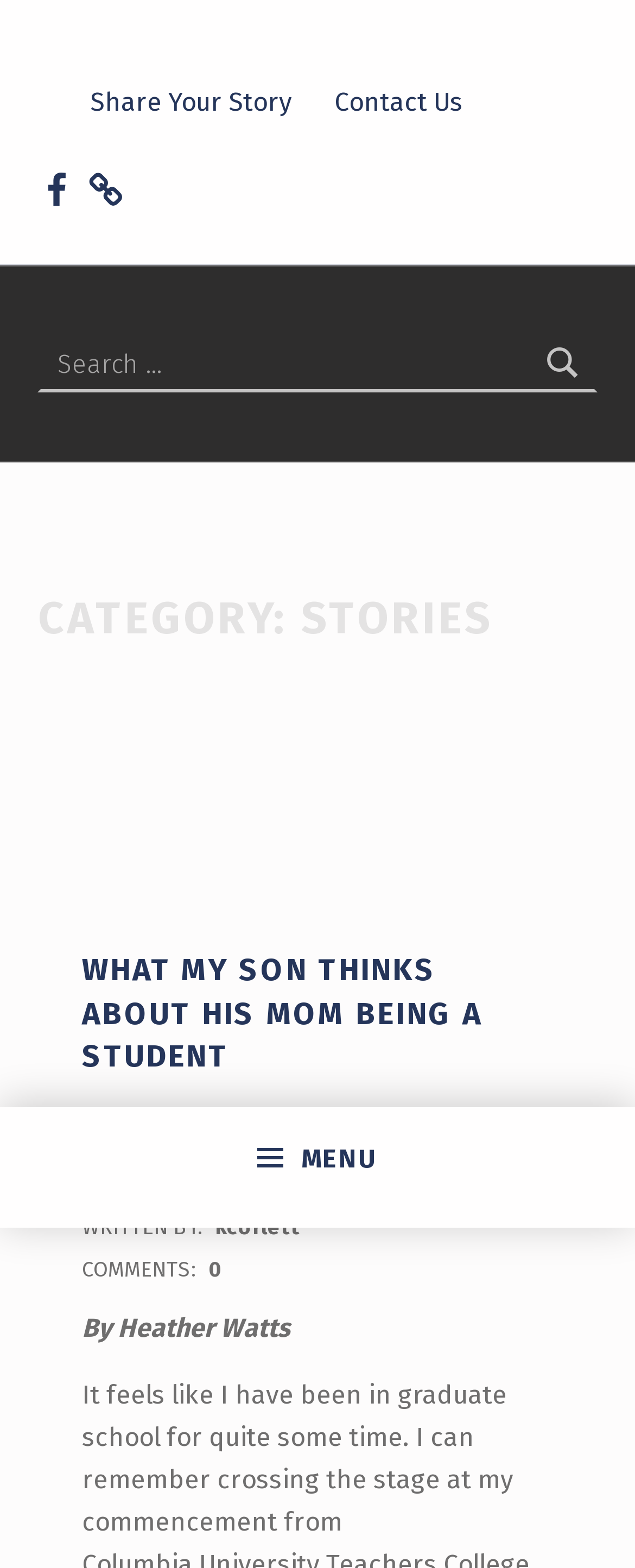Who wrote the article 'WHAT MY SON THINKS ABOUT HIS MOM BEING A STUDENT'?
Provide a short answer using one word or a brief phrase based on the image.

kcorlett